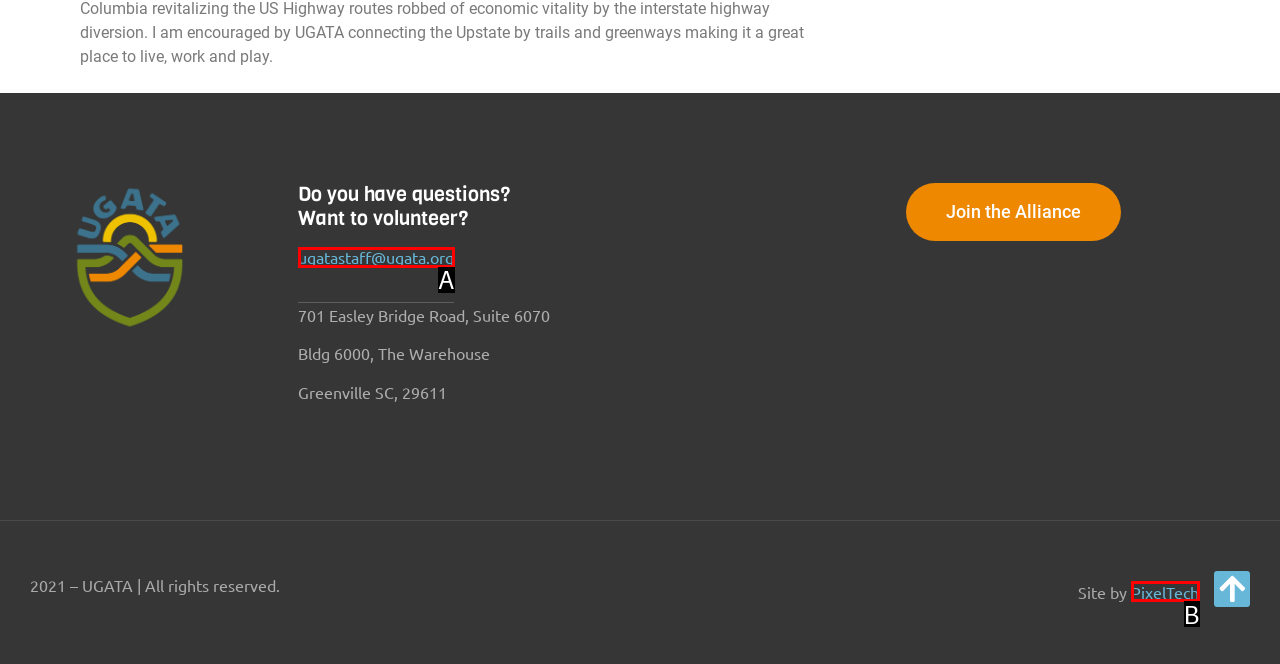Tell me the letter of the HTML element that best matches the description: PixelTech from the provided options.

B